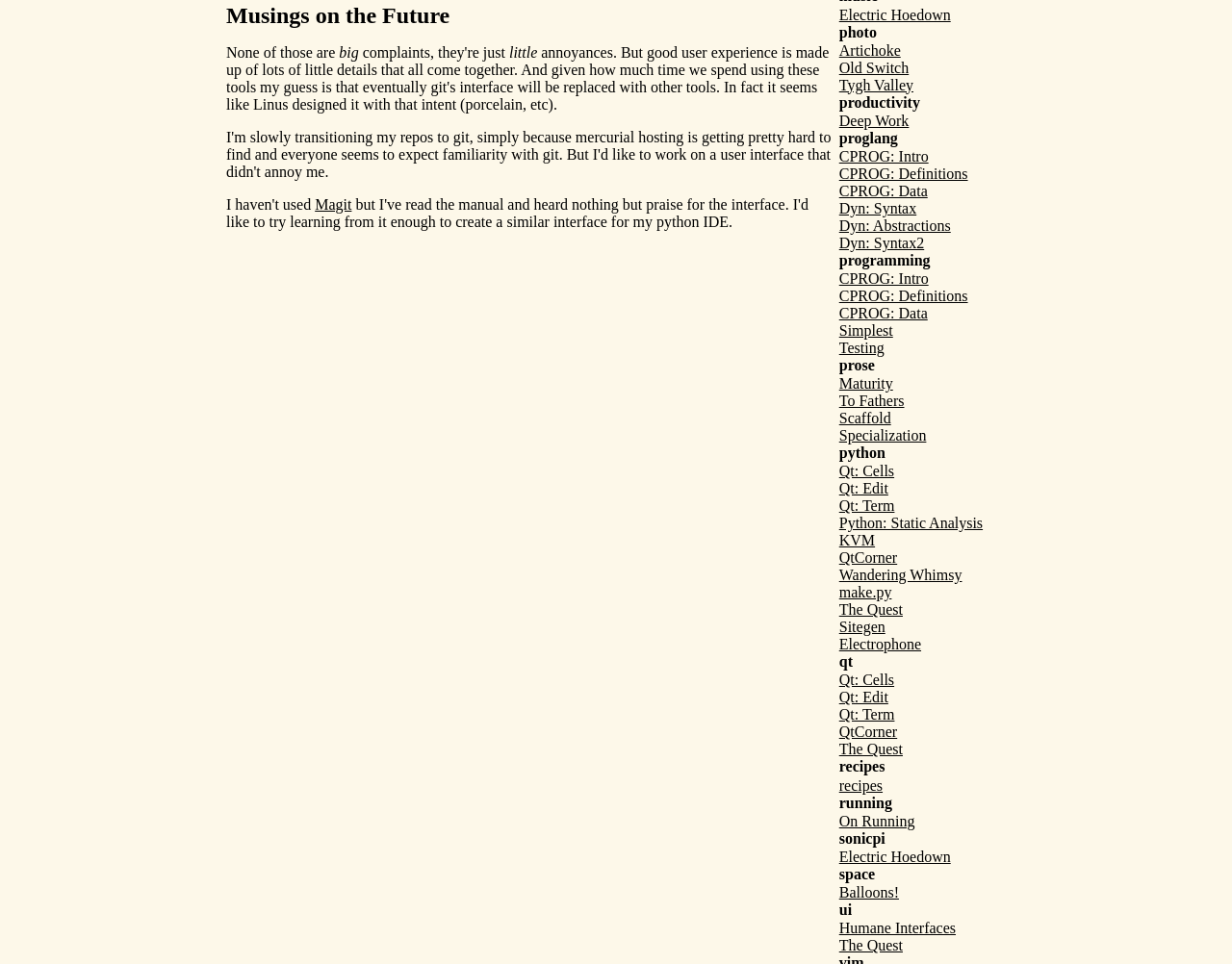Please identify the bounding box coordinates of the region to click in order to complete the task: "read the article on Deep Work". The coordinates must be four float numbers between 0 and 1, specified as [left, top, right, bottom].

[0.681, 0.117, 0.738, 0.133]